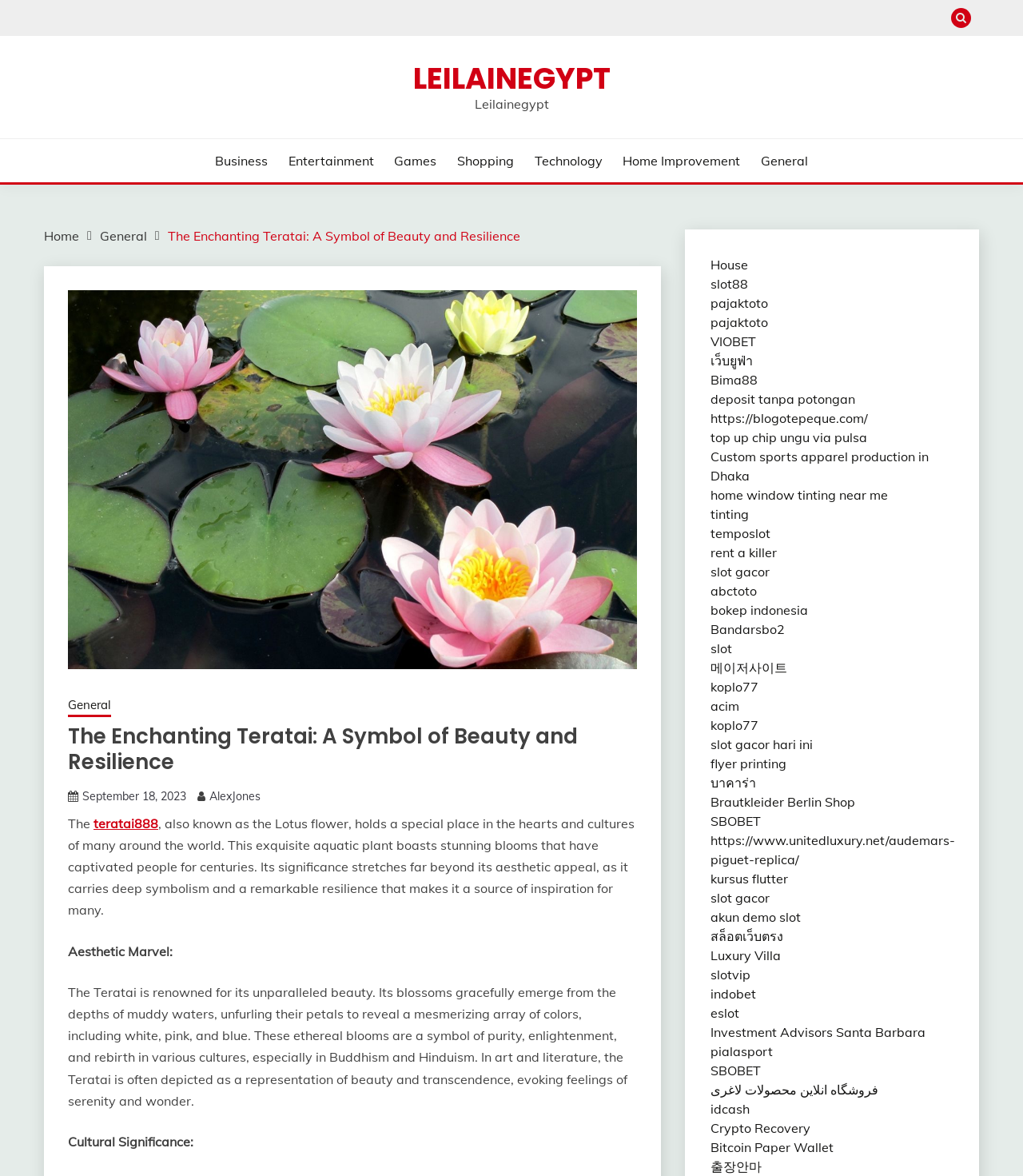Explain the webpage's layout and main content in detail.

The webpage is about the enchanting Teratai, also known as the Lotus flower, which holds a special place in the hearts and cultures of many around the world. At the top of the page, there is a button with a font awesome icon and a link to "LEILAINEGYPT" next to it. Below that, there are several links to different categories such as "Business", "Entertainment", "Games", and more.

On the left side of the page, there is a navigation menu with breadcrumbs, which includes links to "Home", "General", and the current page, "The Enchanting Teratai: A Symbol of Beauty and Resilience". Below the navigation menu, there is a figure with an image, and a heading with the same title as the page.

The main content of the page is divided into sections. The first section describes the aesthetic marvel of the Teratai, with a static text that explains its beauty and cultural significance. The second section discusses the cultural significance of the Teratai, with another static text that provides more information about its importance in various cultures.

On the right side of the page, there are many links to different websites and topics, including sports apparel production, window tinting, and online slot games. These links are arranged in a vertical list and take up most of the right side of the page.

At the bottom of the page, there is a link with a font awesome icon, which appears to be a social media link. Overall, the page has a lot of content and links, but the main focus is on the enchanting Teratai and its cultural significance.